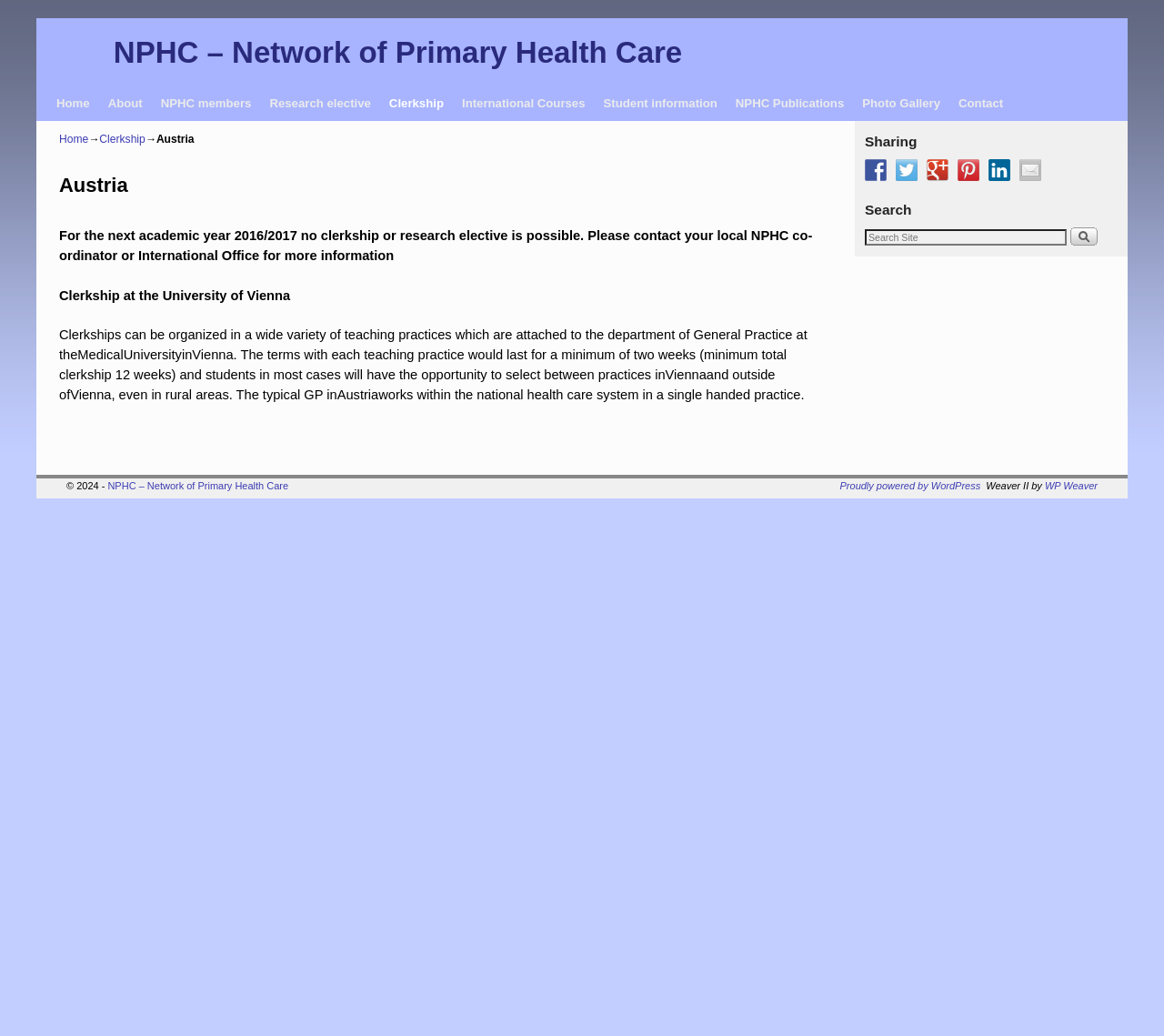How many social media links are available?
Examine the webpage screenshot and provide an in-depth answer to the question.

The social media links can be found in the 'Sharing' section, which includes links to Facebook, Twitter, Google Plus, Pinterest, LinkedIn, and Mail.